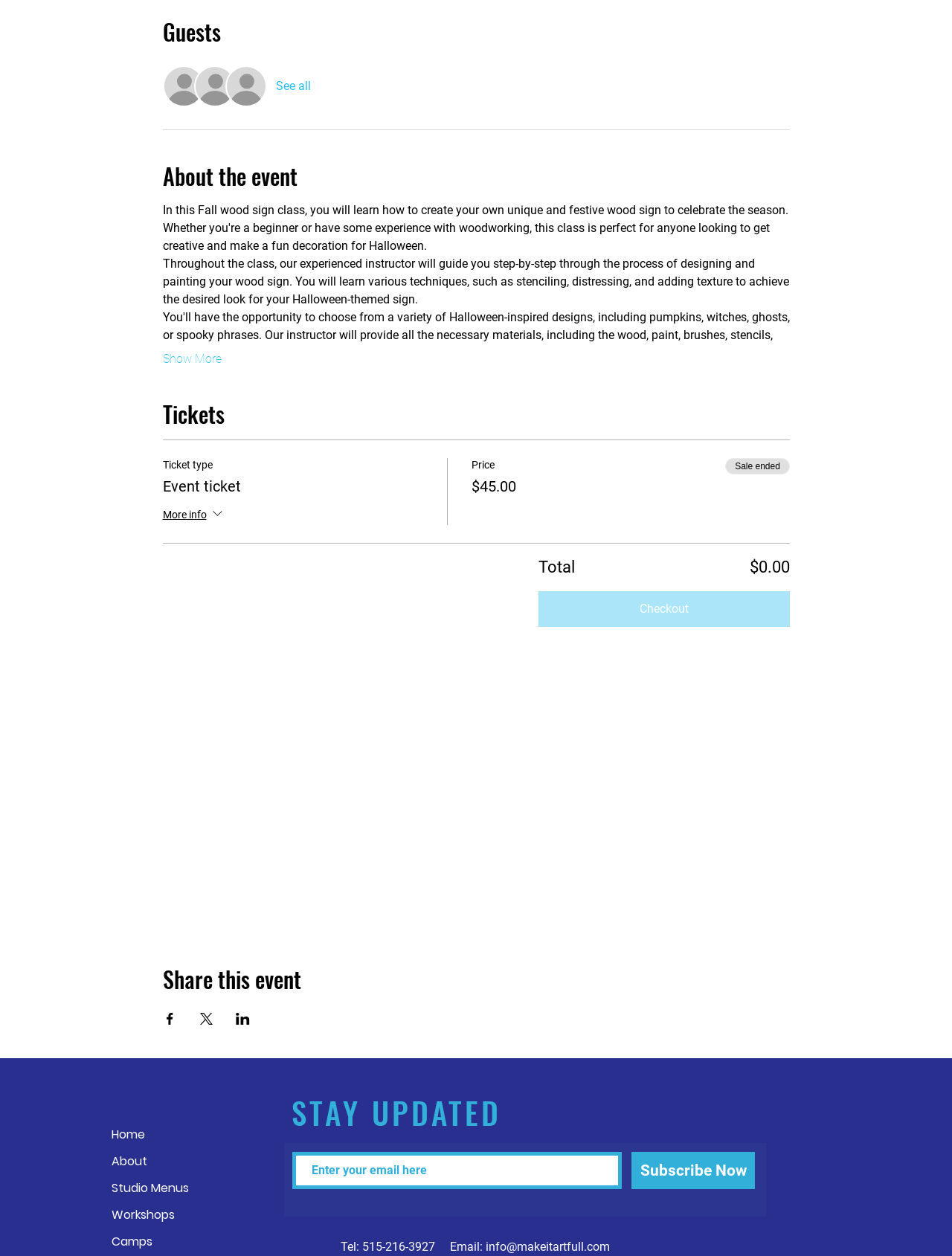Could you determine the bounding box coordinates of the clickable element to complete the instruction: "Click Show More"? Provide the coordinates as four float numbers between 0 and 1, i.e., [left, top, right, bottom].

[0.171, 0.279, 0.232, 0.293]